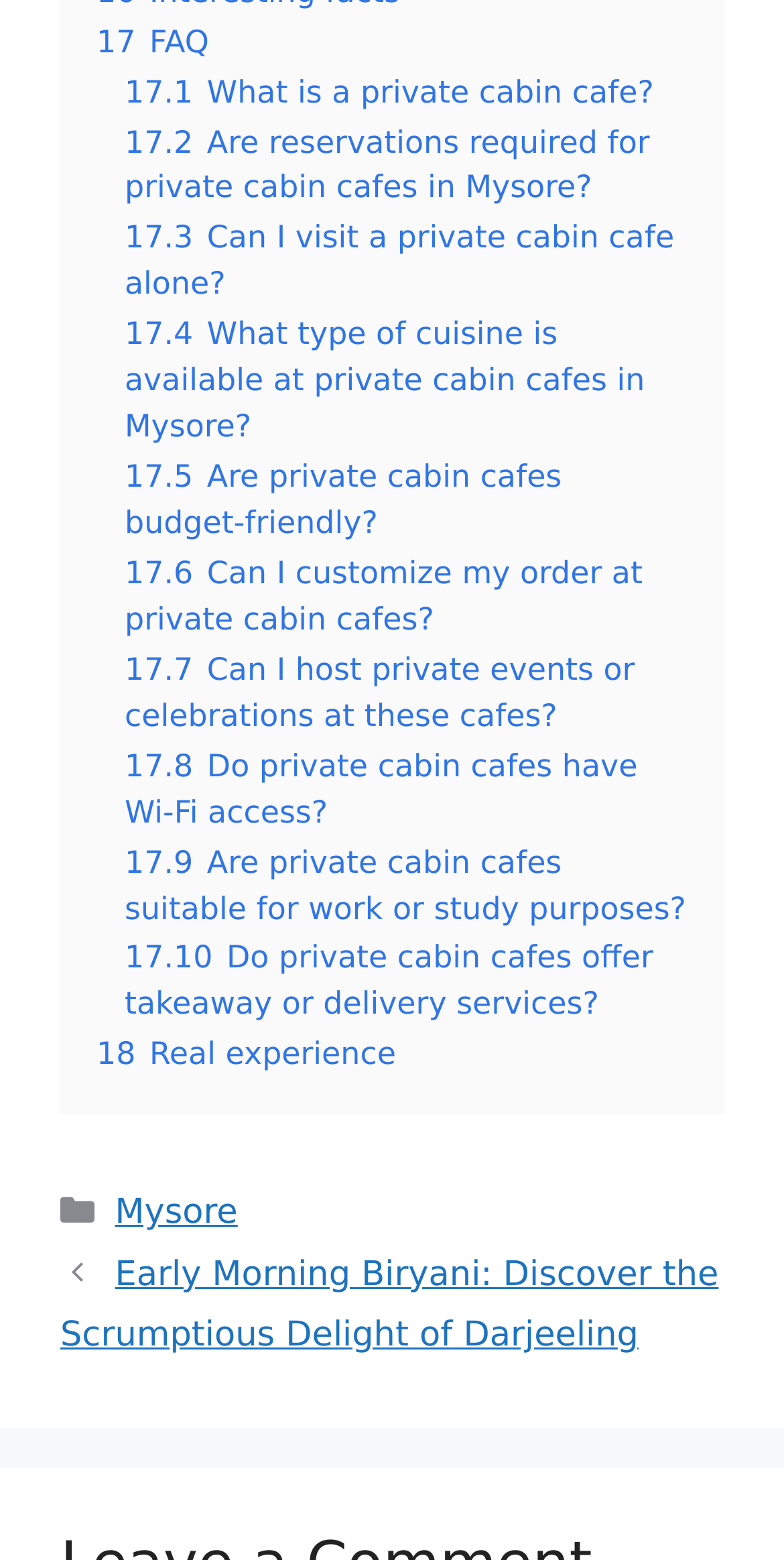How many links are there in the FAQ section? Based on the screenshot, please respond with a single word or phrase.

10